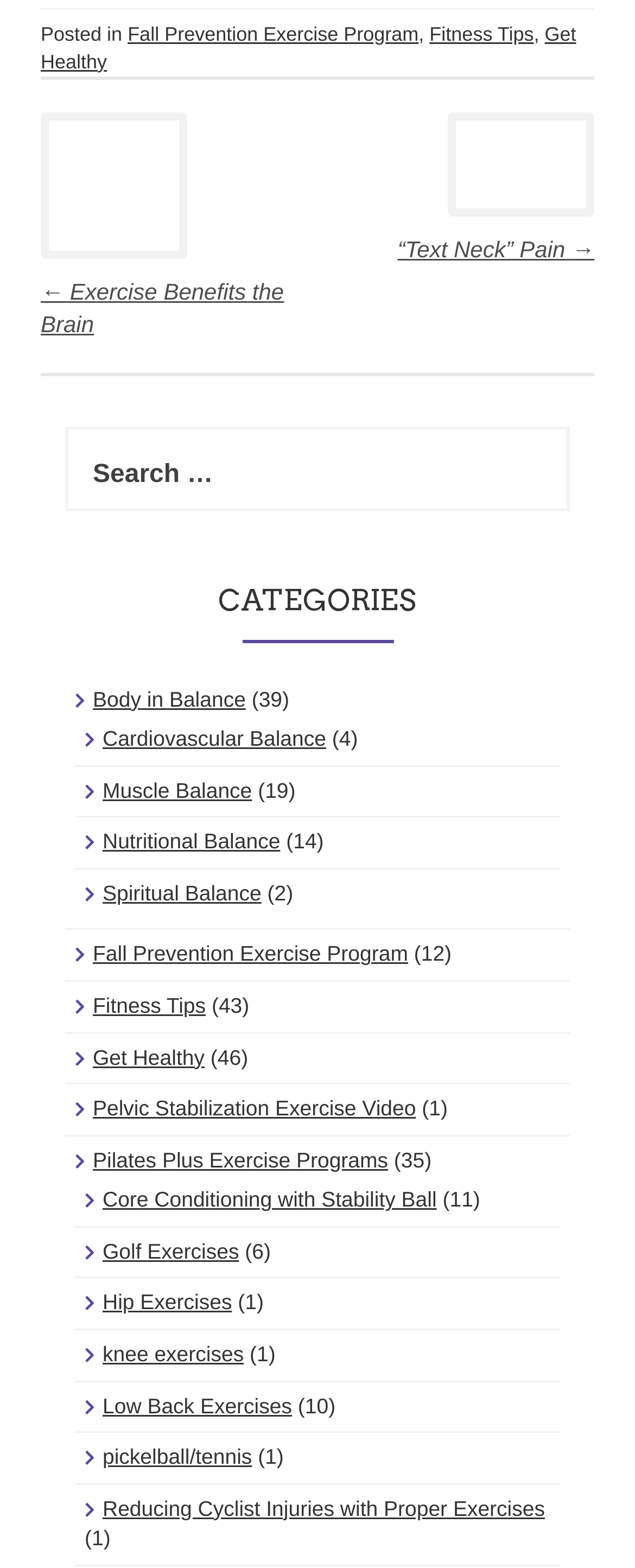Please identify the bounding box coordinates of the element I should click to complete this instruction: 'View posts in Body in Balance category'. The coordinates should be given as four float numbers between 0 and 1, like this: [left, top, right, bottom].

[0.146, 0.438, 0.387, 0.453]